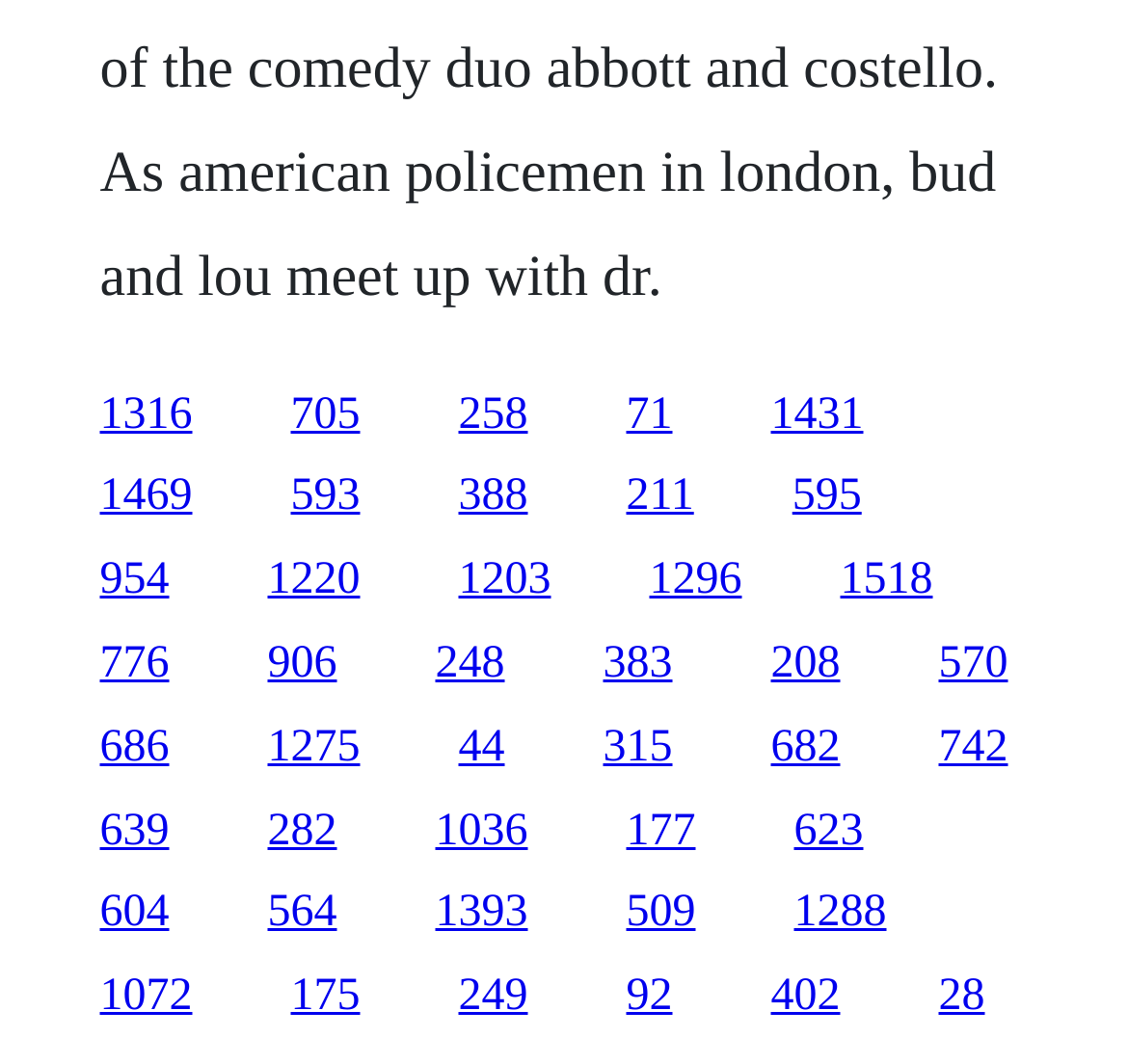Find the bounding box coordinates for the HTML element specified by: "315".

[0.535, 0.679, 0.596, 0.725]